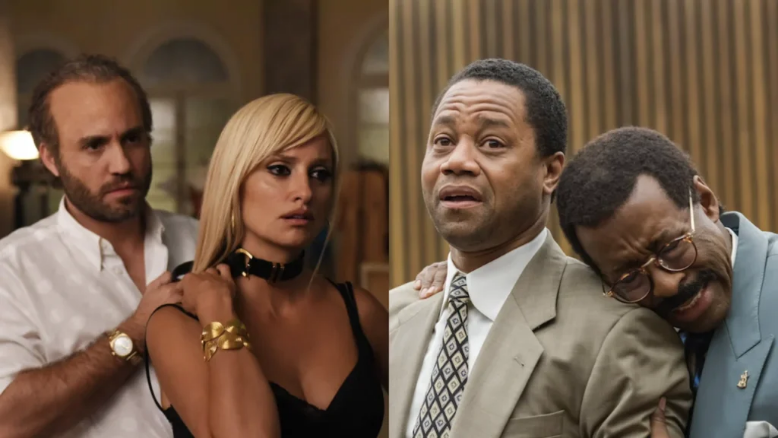Describe all the important aspects and details of the image.

This image captures a pivotal moment from the Hulu series "American Crime Story," known for its engaging portrayal of real-life crime events. On the left, a tense interaction unfolds between two characters, hinting at a complicated relationship fraught with emotional stakes. The woman, with striking blonde hair styled elegantly, appears caught in a moment of drama, while the man beside her looks concerned, possibly reflecting the gravity of the situation.

On the right, another scene features two men in formal attire, with one visibly distressed, conveying the emotional weight and intensity characteristic of true crime narratives. This juxtaposition illustrates the series' focus on both personal turmoil and the broader implications of the criminal stories it recounts, making it a must-watch for fans of the genre. "American Crime Story" dives deep into infamous events, intertwining elements of suspense and character development that keep viewers captivated, a hallmark of true crime storytelling on Hulu.